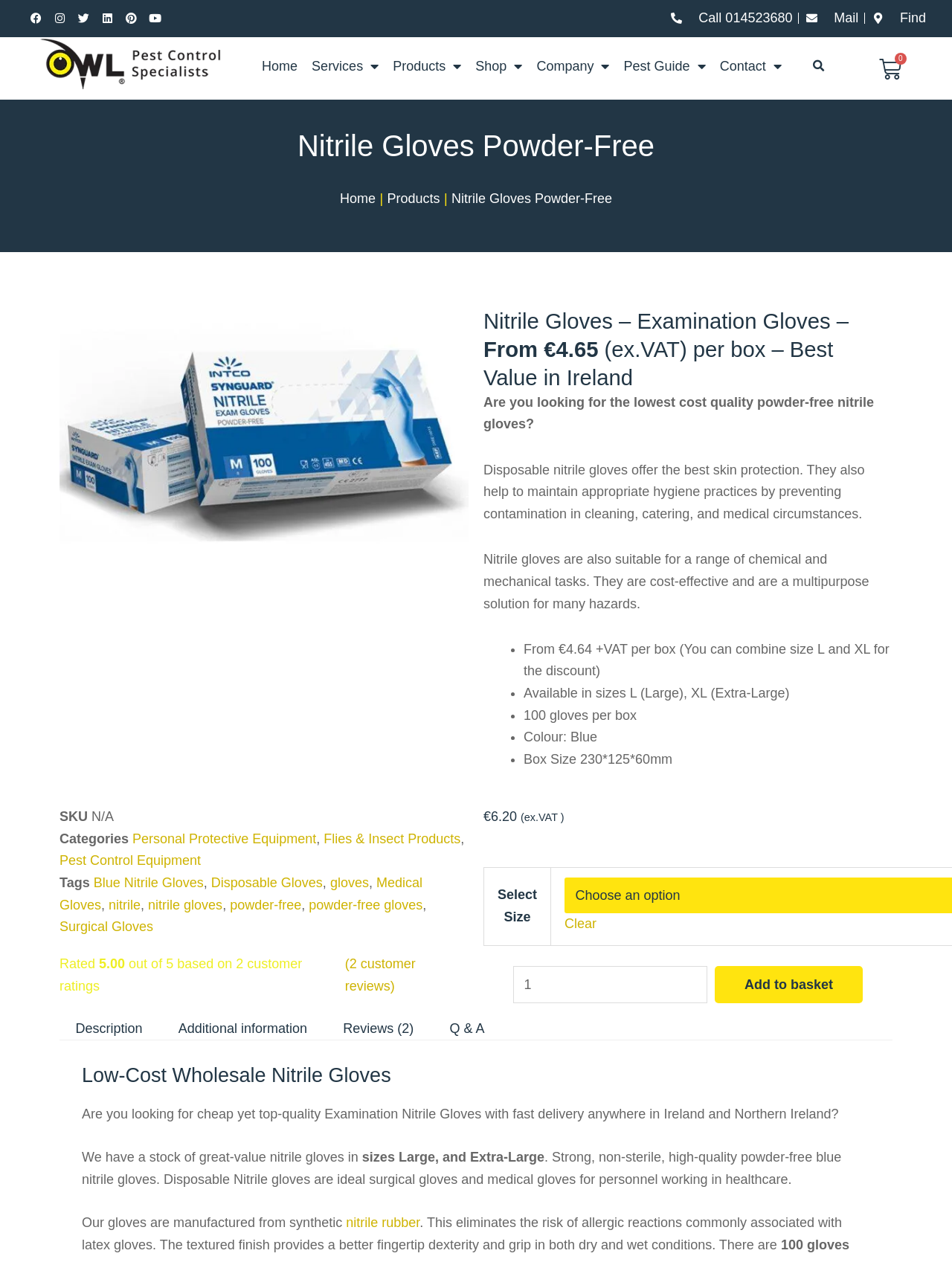What is the price of the nitrile gloves?
Could you answer the question in a detailed manner, providing as much information as possible?

The price of the nitrile gloves can be found on the webpage, specifically in the section where the product details are listed. The price is displayed as '€6.20'.